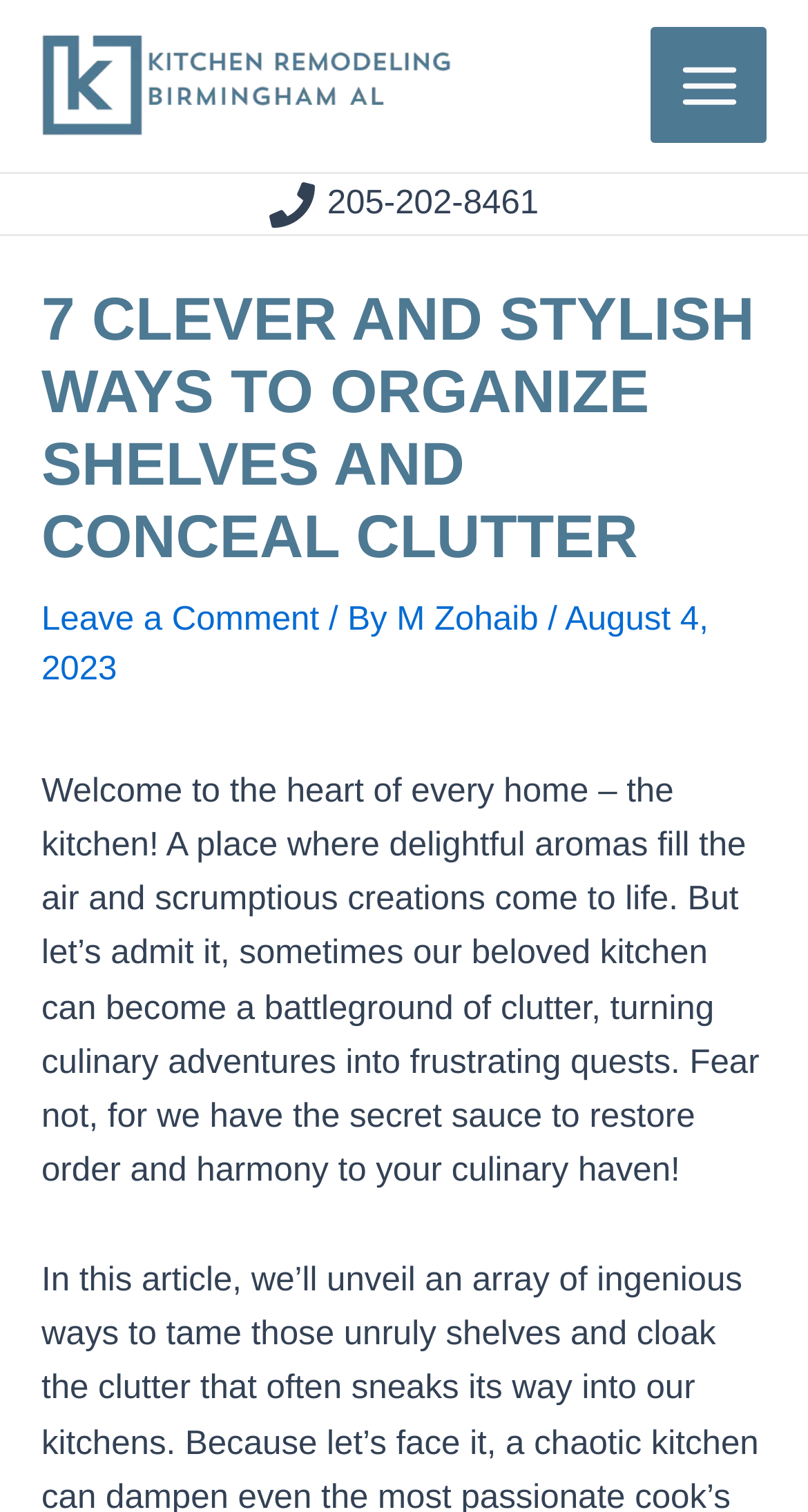What is the main topic of the article?
Refer to the image and answer the question using a single word or phrase.

Kitchen organization